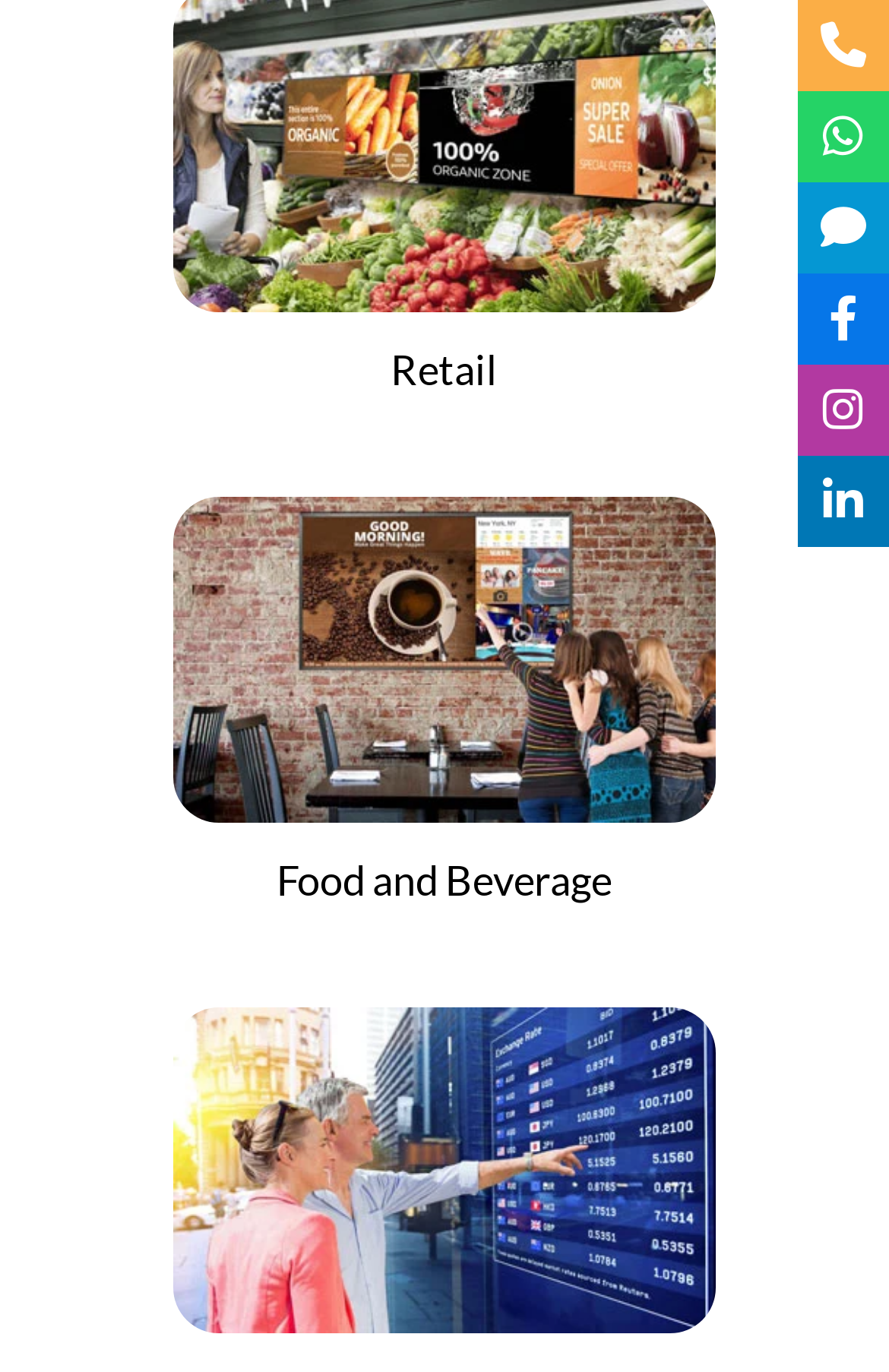Locate the UI element described as follows: "Call". Return the bounding box coordinates as four float numbers between 0 and 1 in the order [left, top, right, bottom].

[0.897, 0.015, 1.0, 0.051]